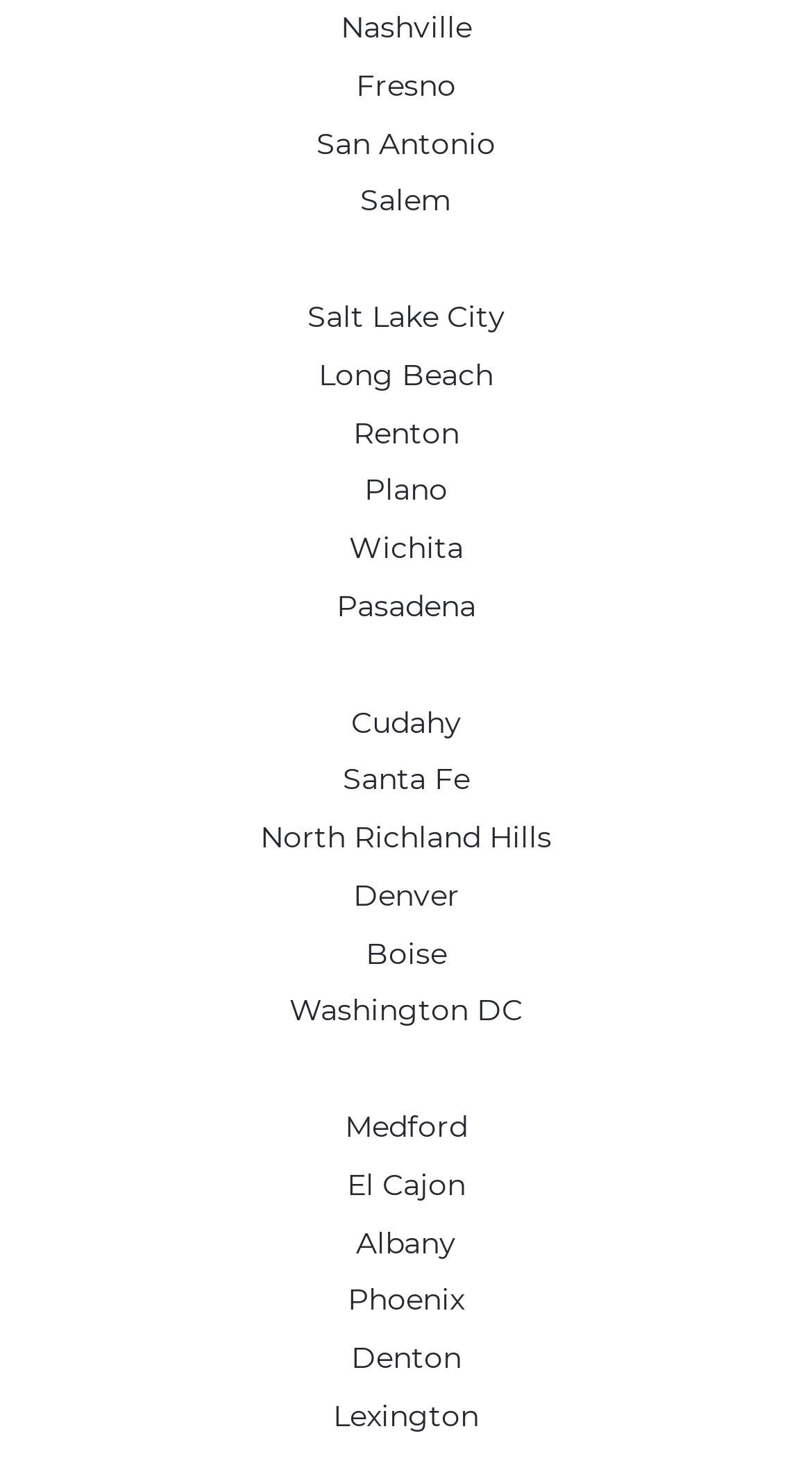Find the bounding box coordinates for the HTML element described as: "name="submit" value="Post Comment"". The coordinates should consist of four float values between 0 and 1, i.e., [left, top, right, bottom].

None